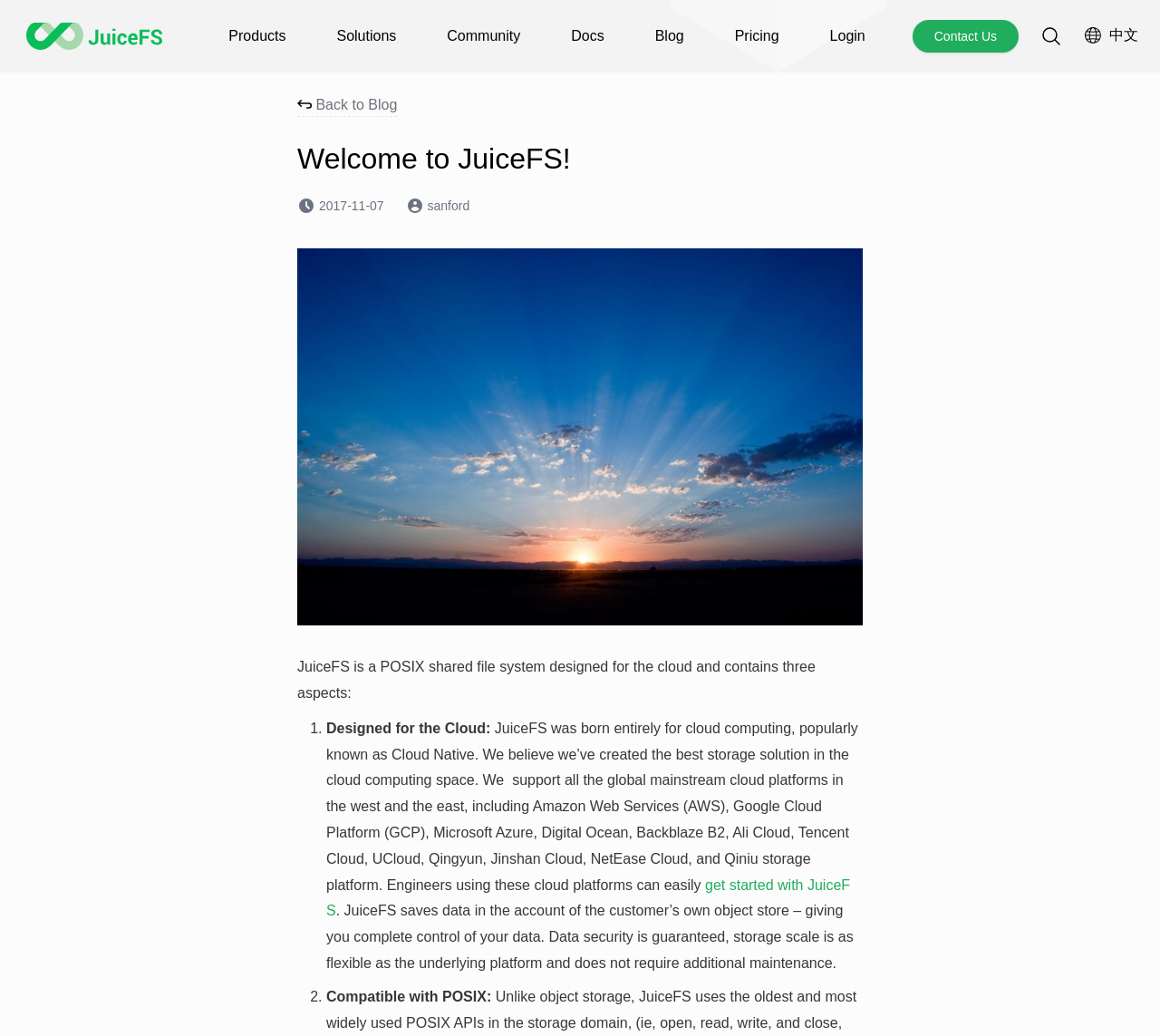Refer to the image and provide an in-depth answer to the question:
What is the name of the file system?

The name of the file system is JuiceFS, which is mentioned in the logo and the heading 'Welcome to JuiceFS!'.